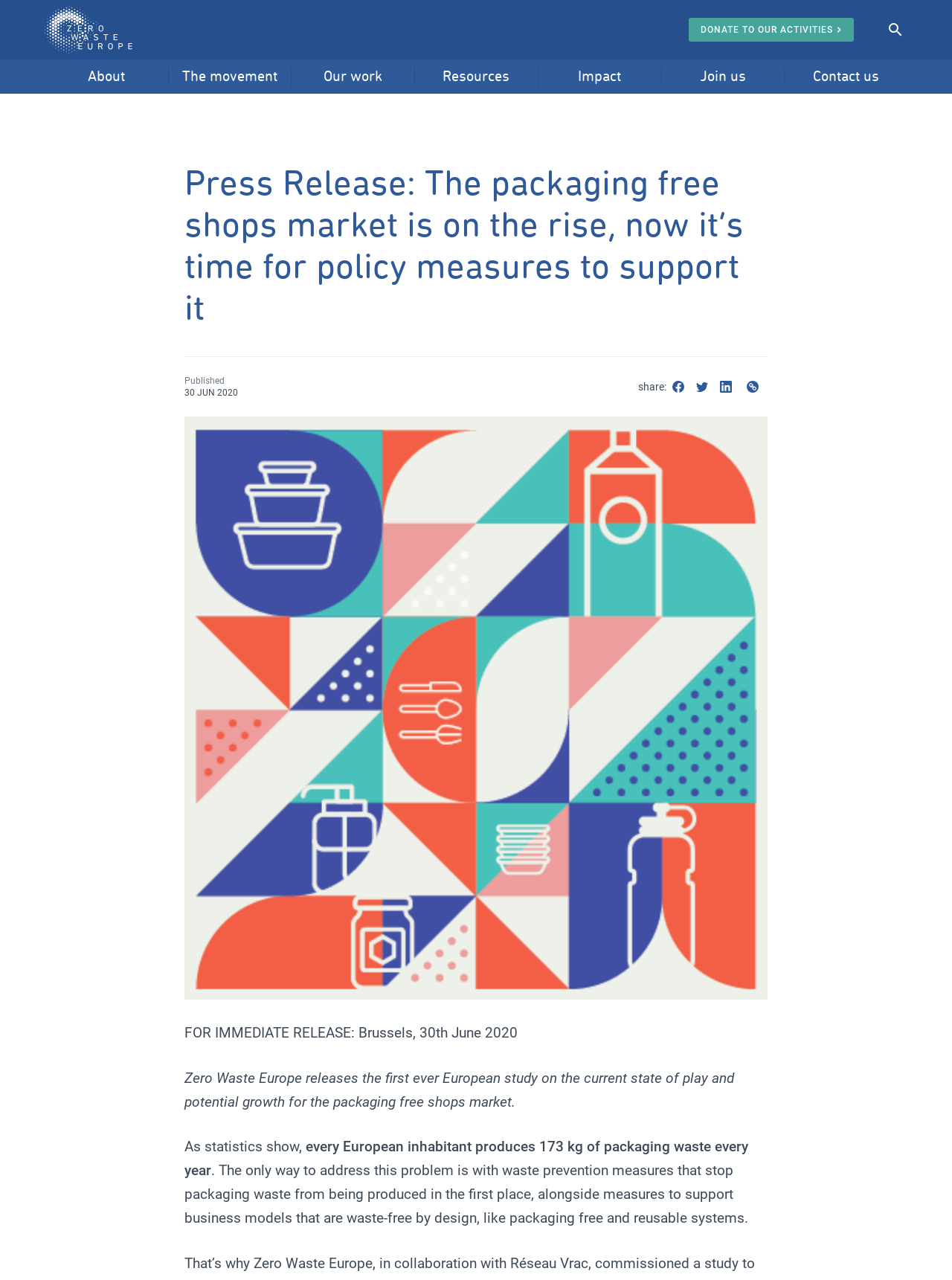Use a single word or phrase to answer the question: What is the name of the organization?

Zero Waste Europe